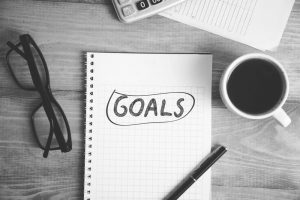Analyze the image and provide a detailed answer to the question: What is the color of the pen?

The caption describes the pen as 'sleek black', indicating its color.